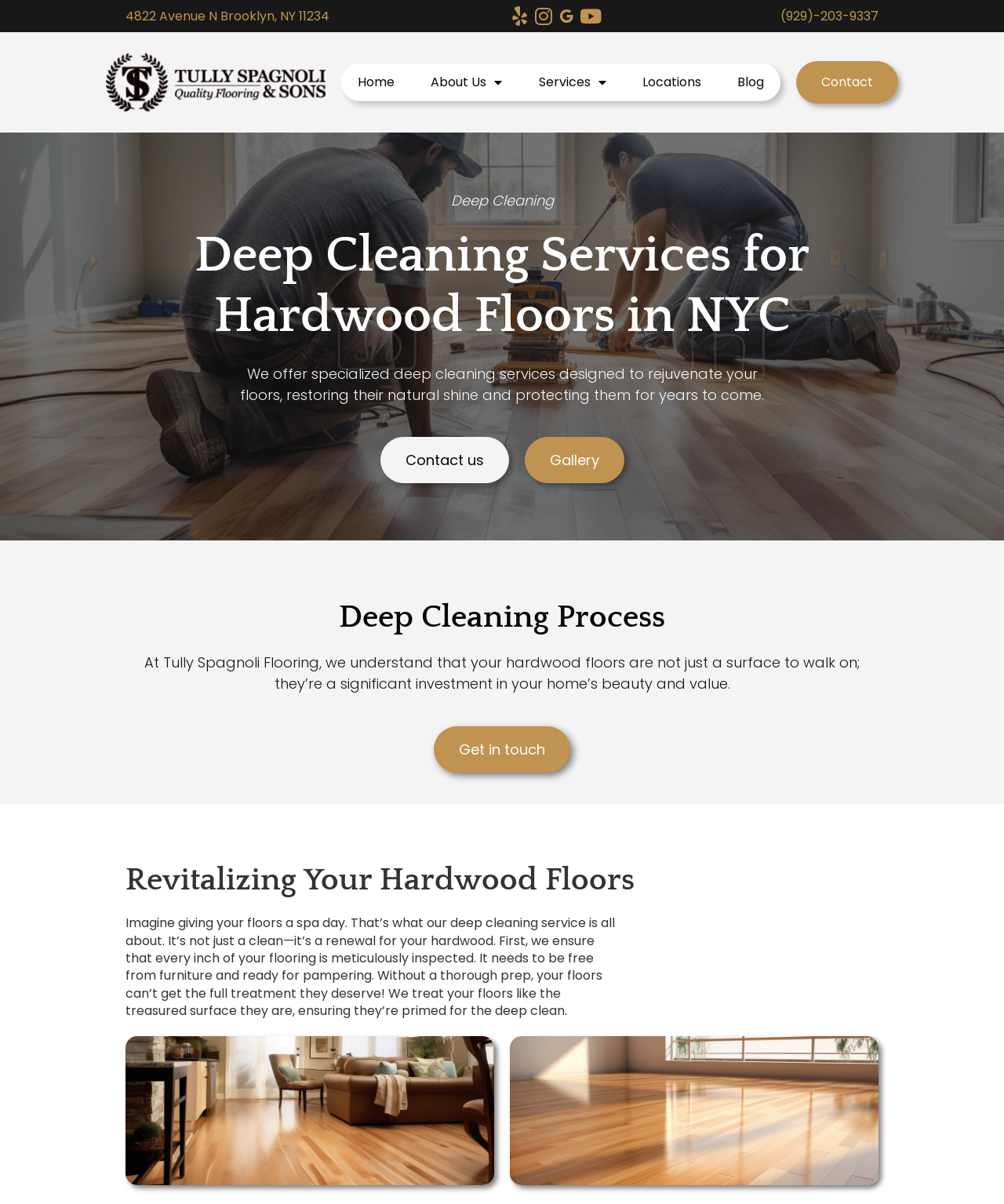Based on the image, give a detailed response to the question: What is the main service offered by the company?

I found the main service by looking at the headings and text on the webpage, where I saw mentions of 'Deep Cleaning' and 'Deep Cleaning Services for Hardwood Floors in NYC'.